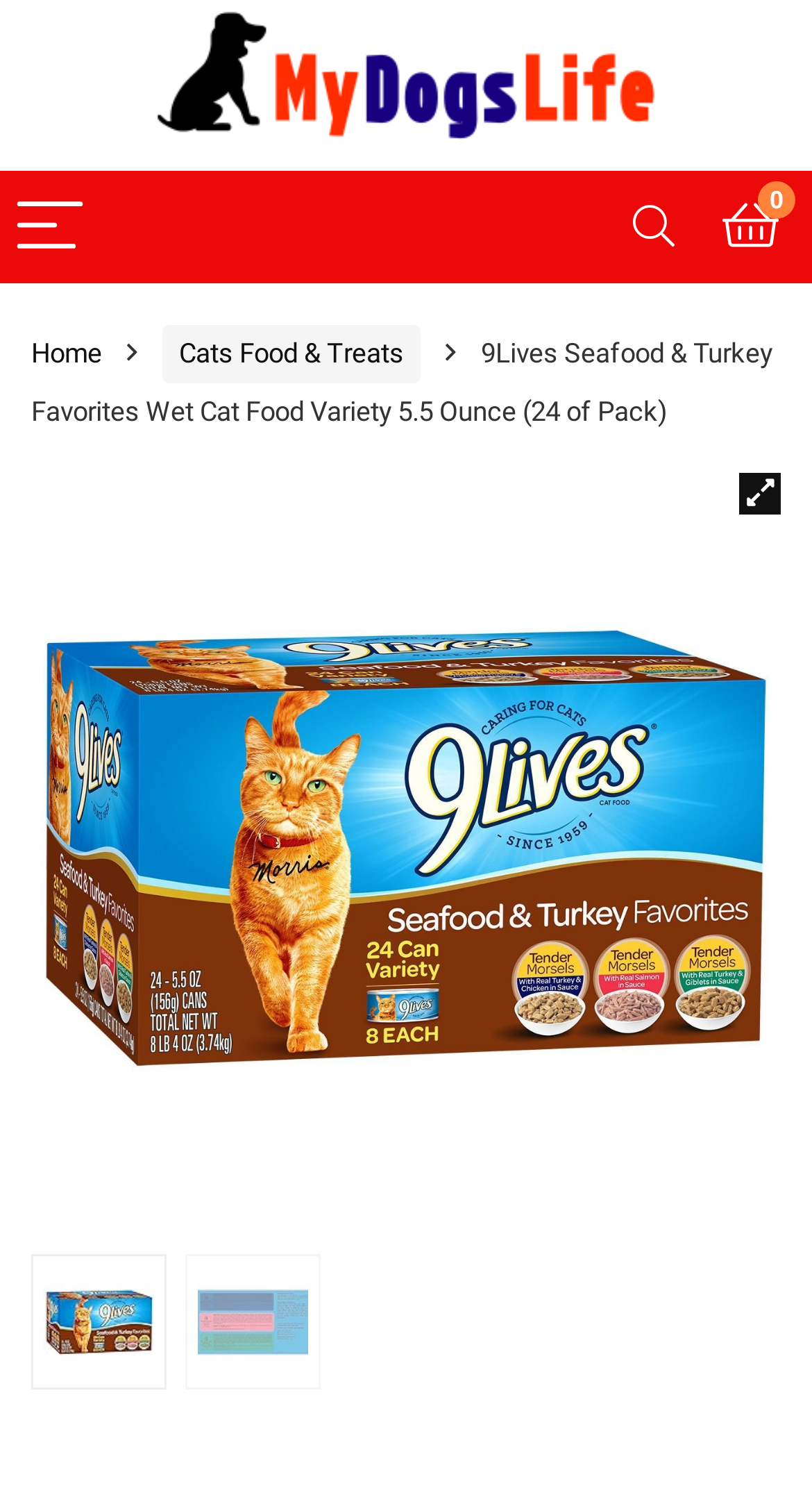Extract the bounding box coordinates for the HTML element that matches this description: "Caroline". The coordinates should be four float numbers between 0 and 1, i.e., [left, top, right, bottom].

None